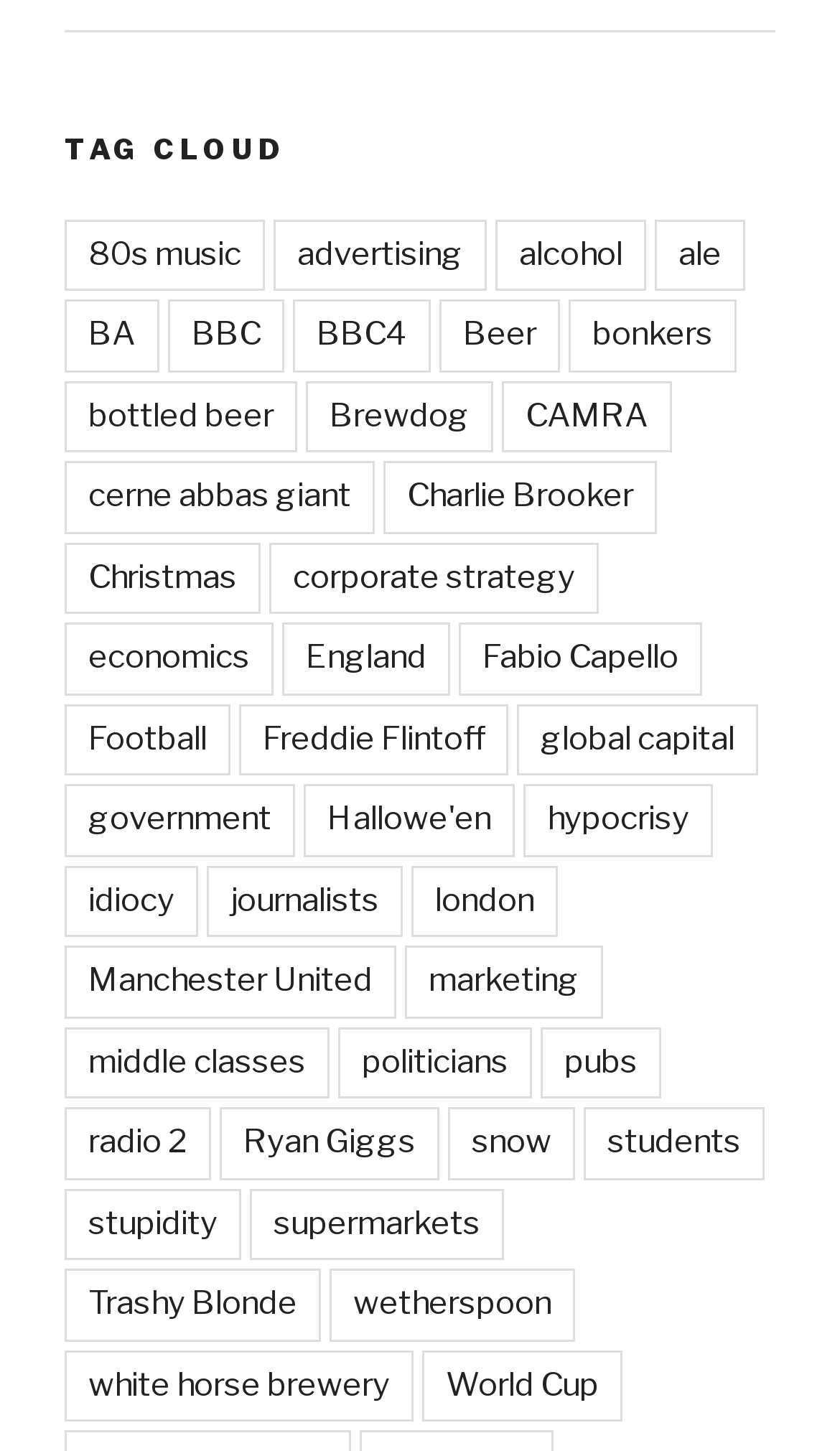Specify the bounding box coordinates of the element's area that should be clicked to execute the given instruction: "Learn about 'economics'". The coordinates should be four float numbers between 0 and 1, i.e., [left, top, right, bottom].

[0.077, 0.429, 0.326, 0.479]